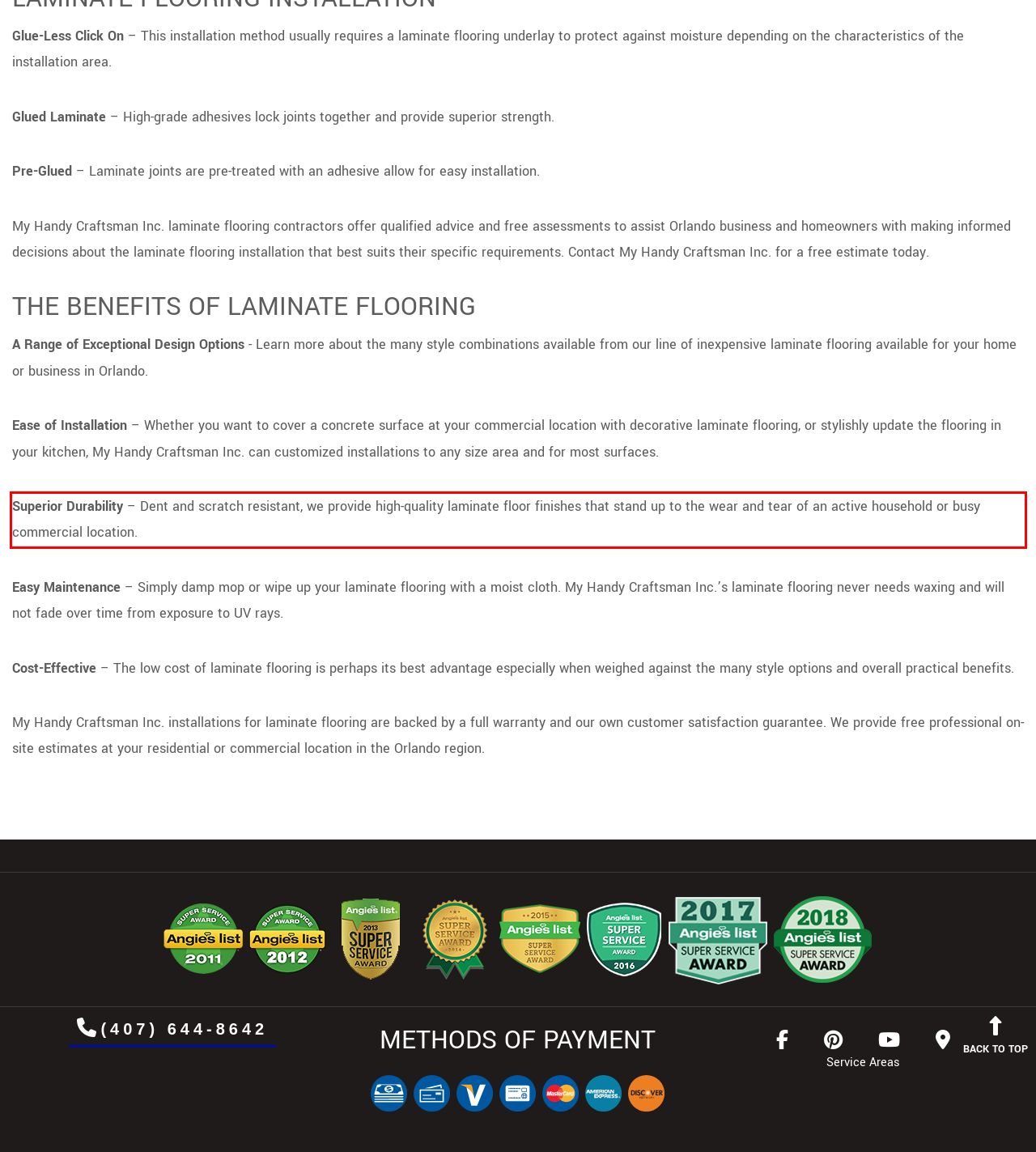You have a screenshot of a webpage with a UI element highlighted by a red bounding box. Use OCR to obtain the text within this highlighted area.

Superior Durability – Dent and scratch resistant, we provide high-quality laminate floor finishes that stand up to the wear and tear of an active household or busy commercial location.